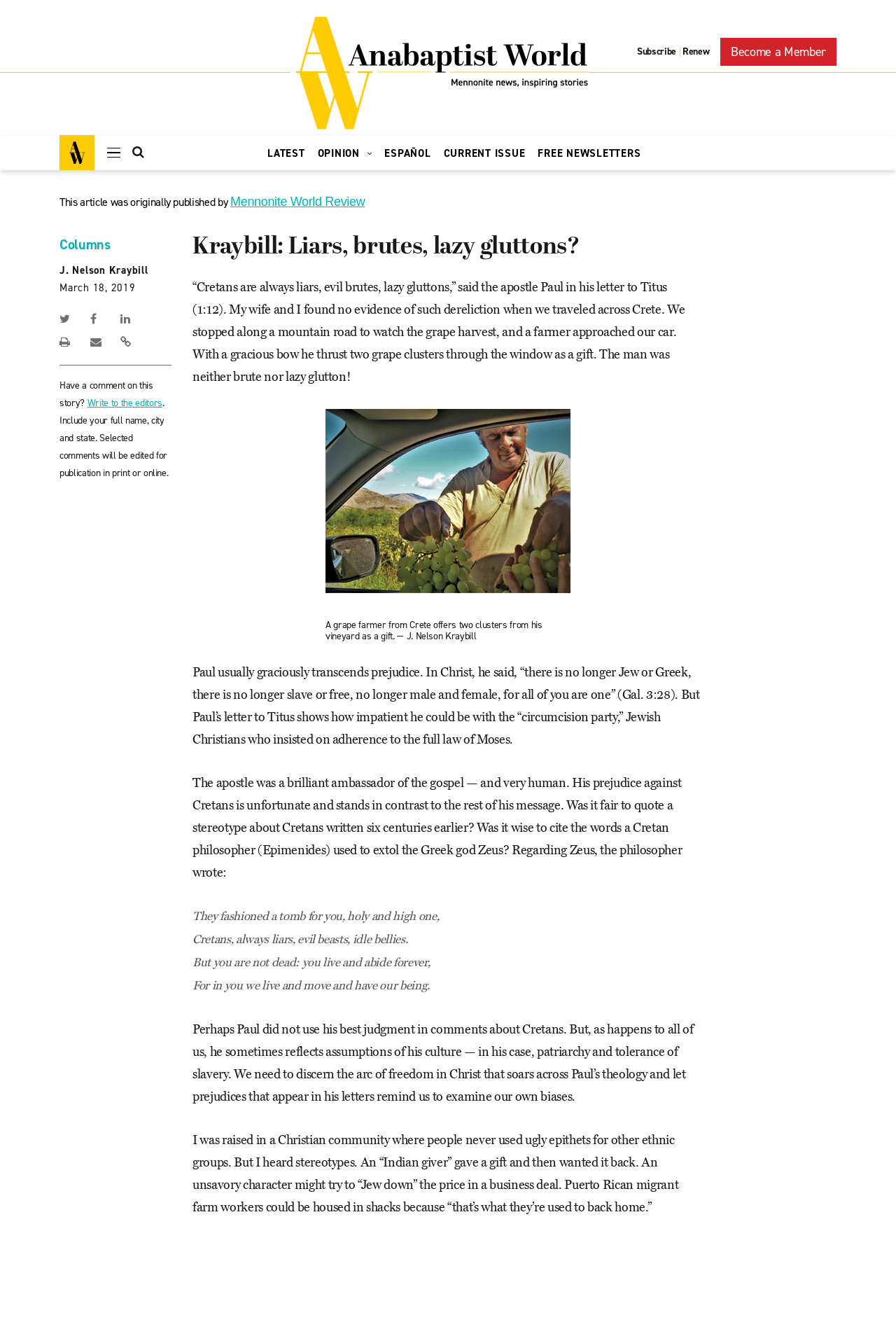Pinpoint the bounding box coordinates of the clickable area necessary to execute the following instruction: "View Emplifi CX Index". The coordinates should be given as four float numbers between 0 and 1, namely [left, top, right, bottom].

None